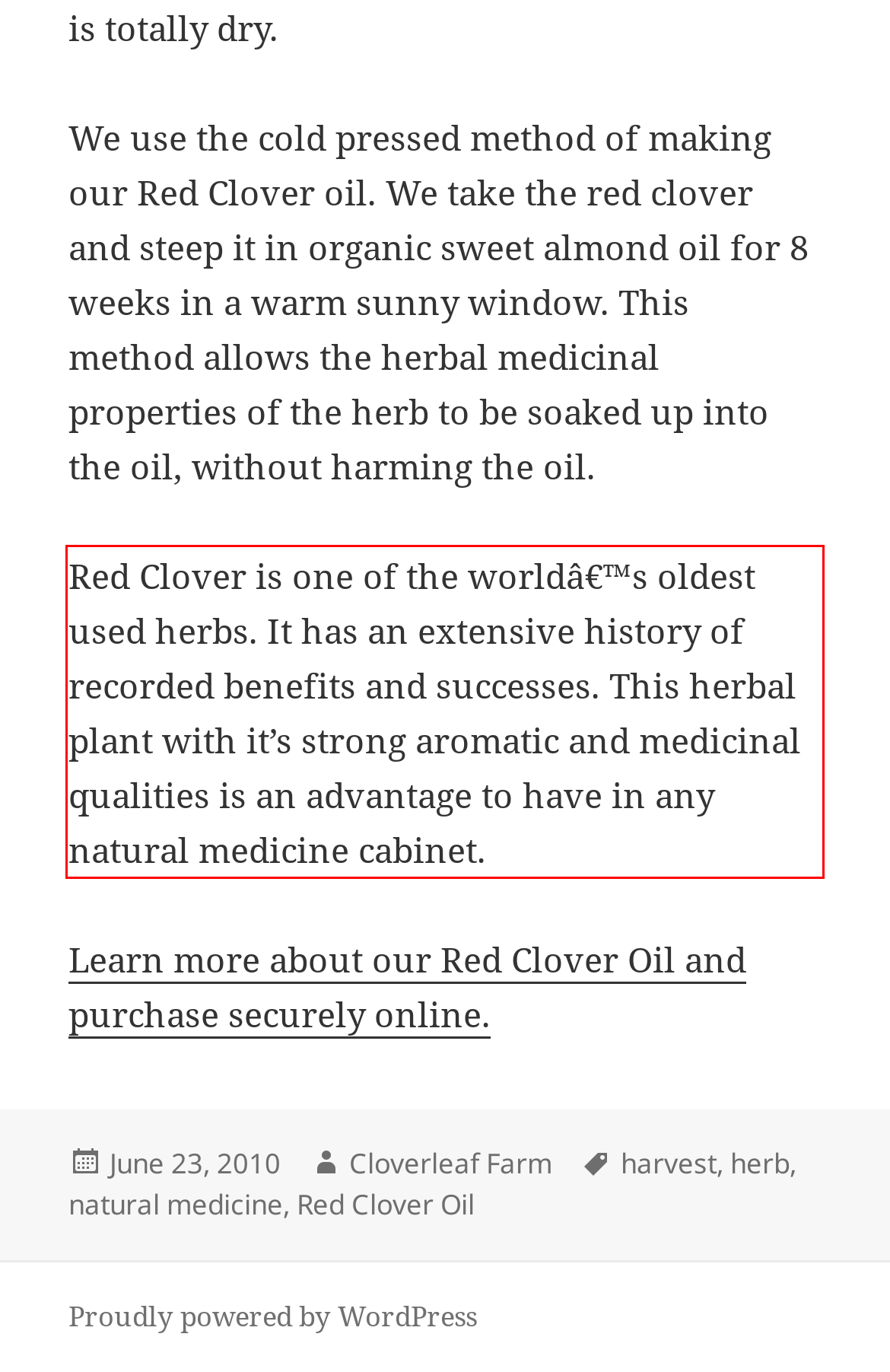Using the webpage screenshot, recognize and capture the text within the red bounding box.

Red Clover is one of the worldâ€™s oldest used herbs. It has an extensive history of recorded benefits and successes. This herbal plant with it’s strong aromatic and medicinal qualities is an advantage to have in any natural medicine cabinet.